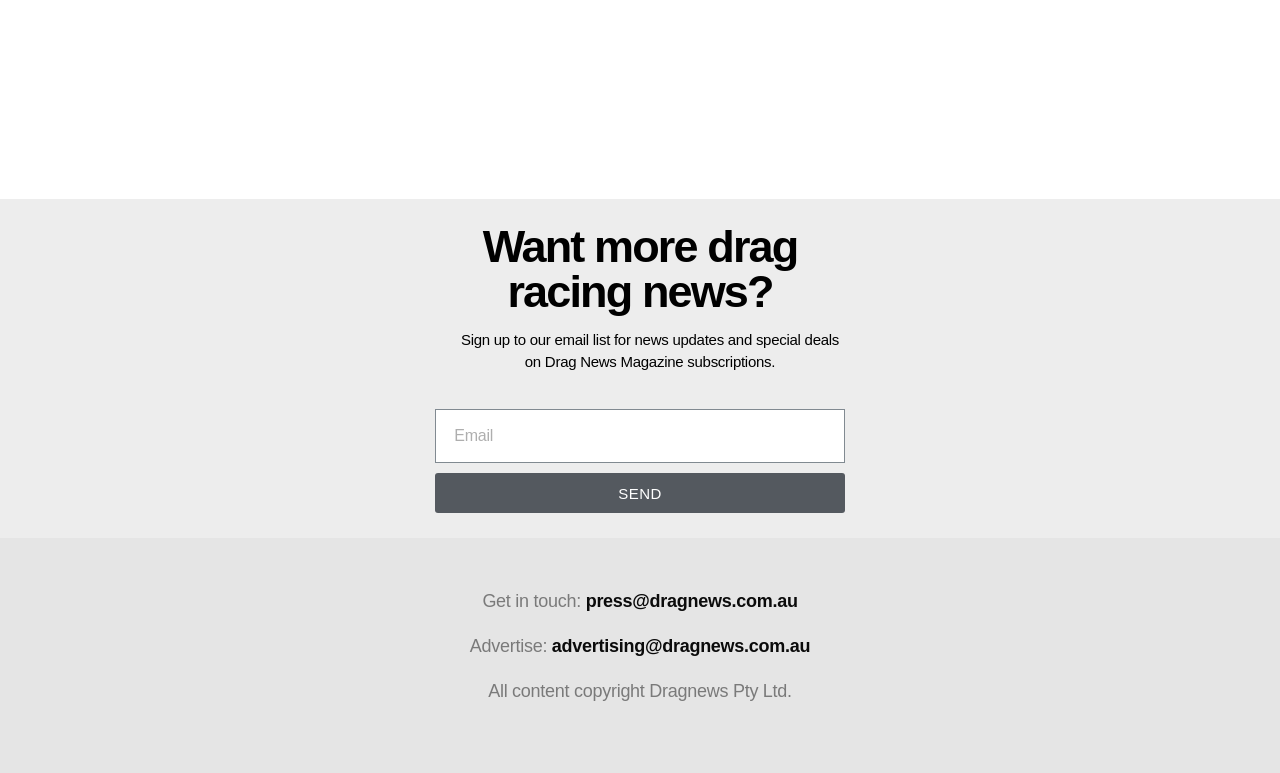Please provide a comprehensive response to the question below by analyzing the image: 
What is the purpose of the email textbox?

The email textbox is located below the heading 'Want more drag racing news?' and has a label 'Email' with a required attribute set to True. This suggests that the user needs to enter their email address to receive news updates, which is further supported by the nearby text 'Sign up to our email list for news updates and special deals on Drag News Magazine subscriptions.'